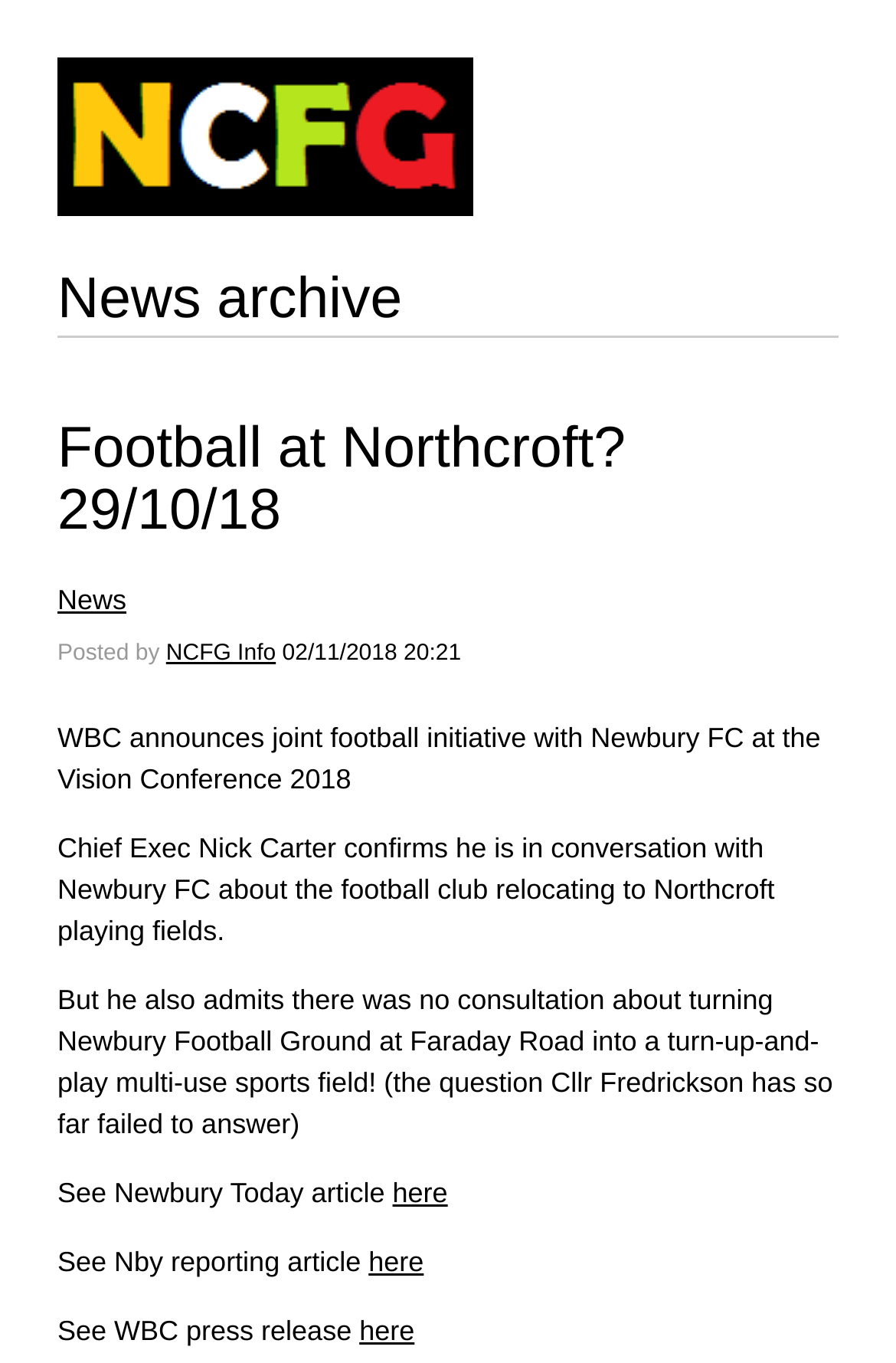Provide the bounding box coordinates for the UI element described in this sentence: "here". The coordinates should be four float values between 0 and 1, i.e., [left, top, right, bottom].

[0.438, 0.863, 0.5, 0.887]